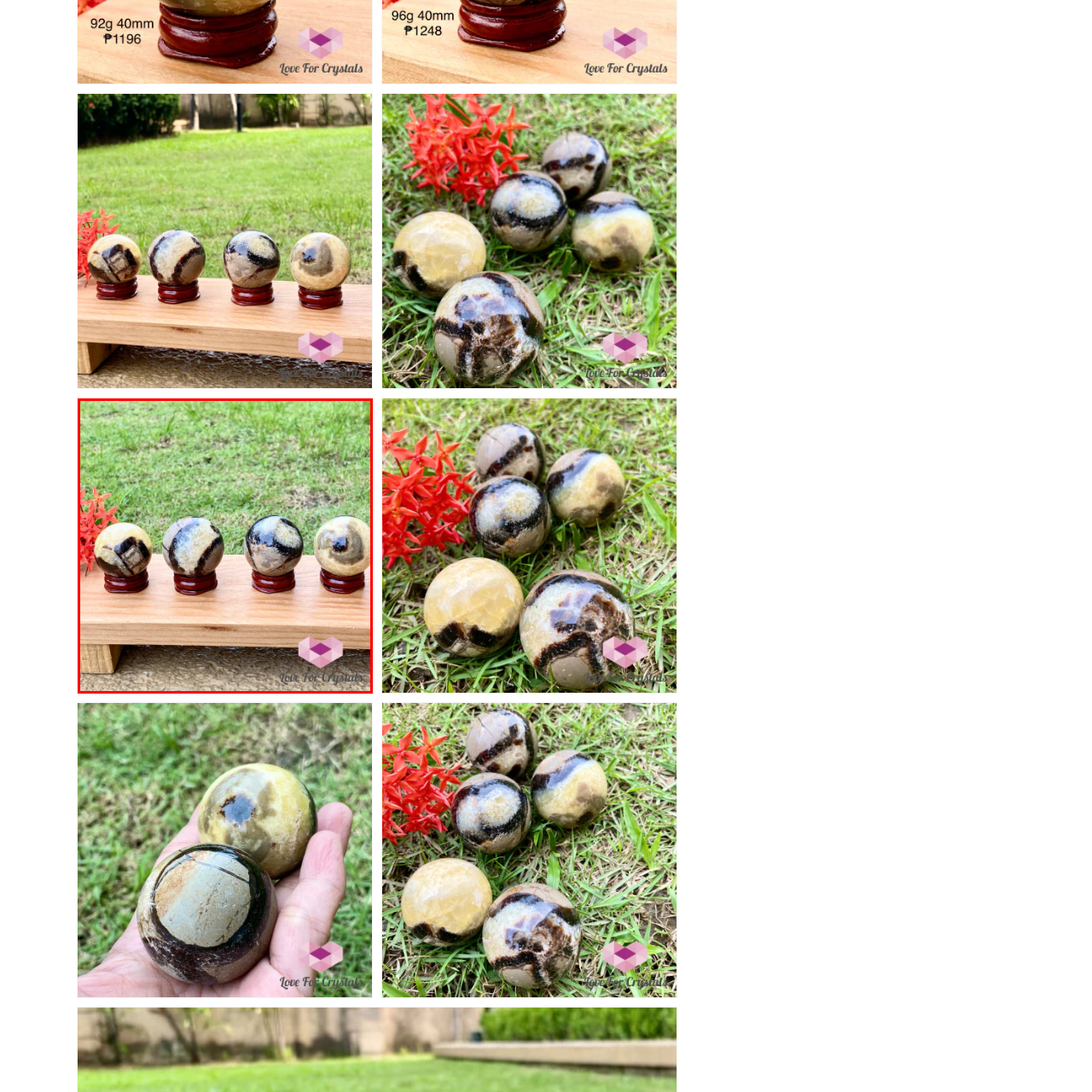Provide a thorough description of the scene depicted within the red bounding box.

The image showcases a beautiful collection of four Septarian spheres, elegantly displayed on a wooden stand. Each sphere features a unique and intricate pattern, showcasing the natural variations of the Septarian stone, known for its earthy tones of yellow, cream, and black. The spheres are positioned atop small, rich wooden bases, enhancing their appeal. In the background, lush green grass can be seen, providing a serene and natural setting for these stunning crystal specimens. The presentation reflects the beauty and uniqueness of each piece, making them a wonderful addition for crystal enthusiasts and collectors alike. The setup evokes a sense of tranquility and appreciation for nature’s artistry.